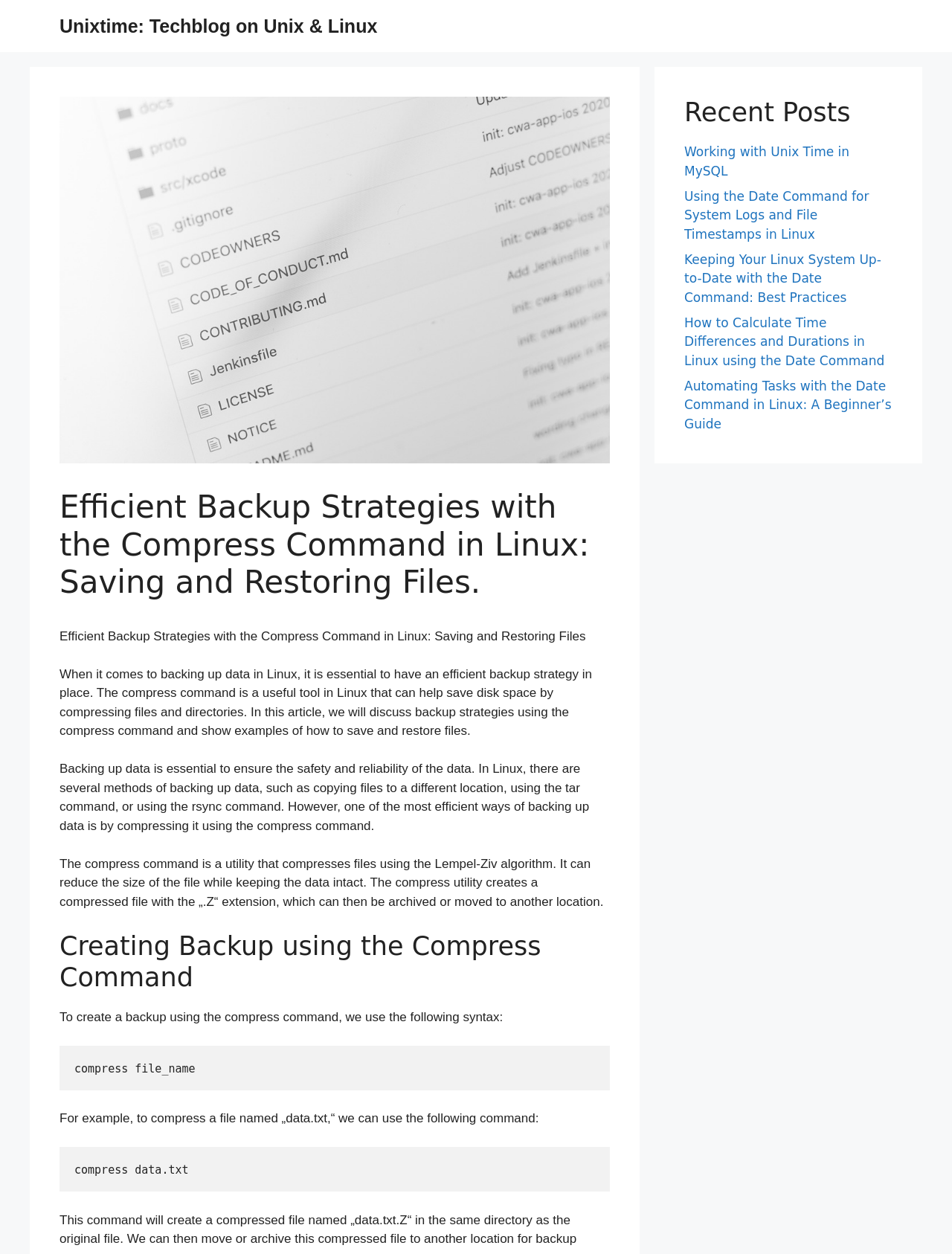What is the syntax to create a backup using the compress command?
Using the picture, provide a one-word or short phrase answer.

compress file_name